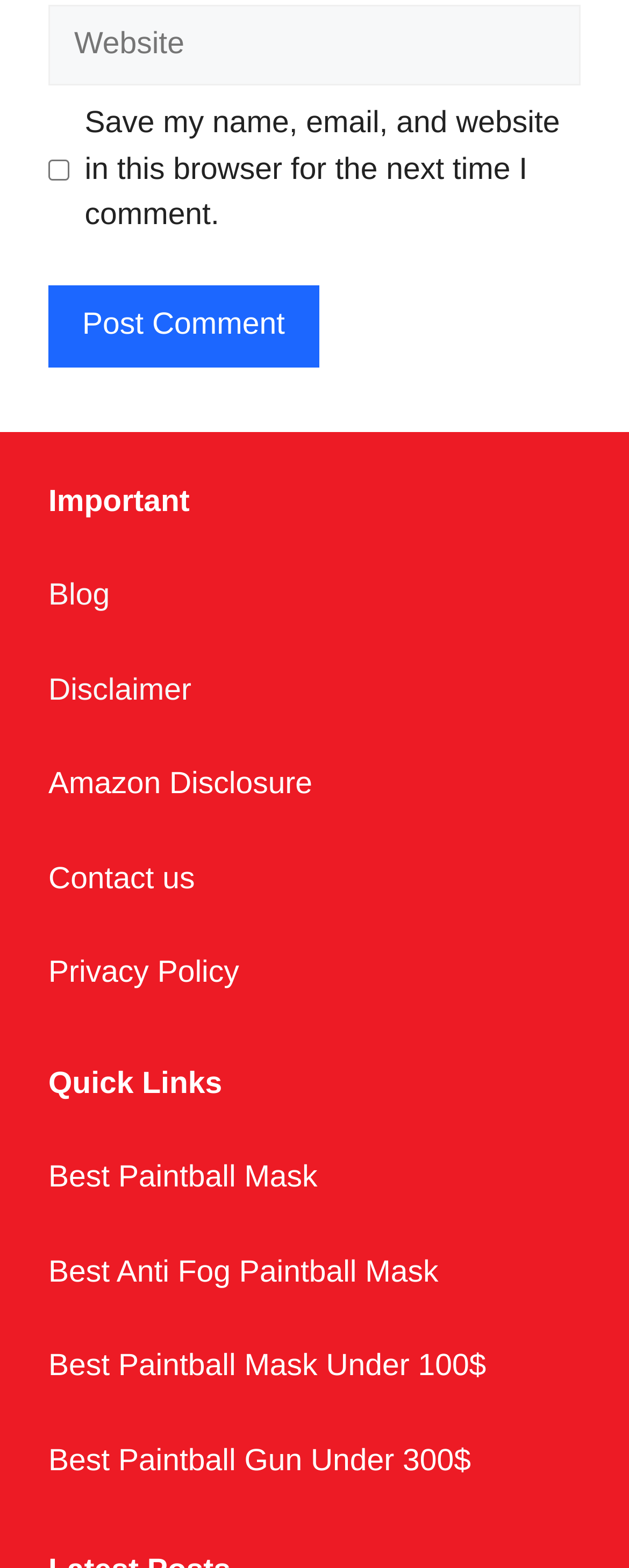Specify the bounding box coordinates for the region that must be clicked to perform the given instruction: "Go to 'Sales & Trading'".

None